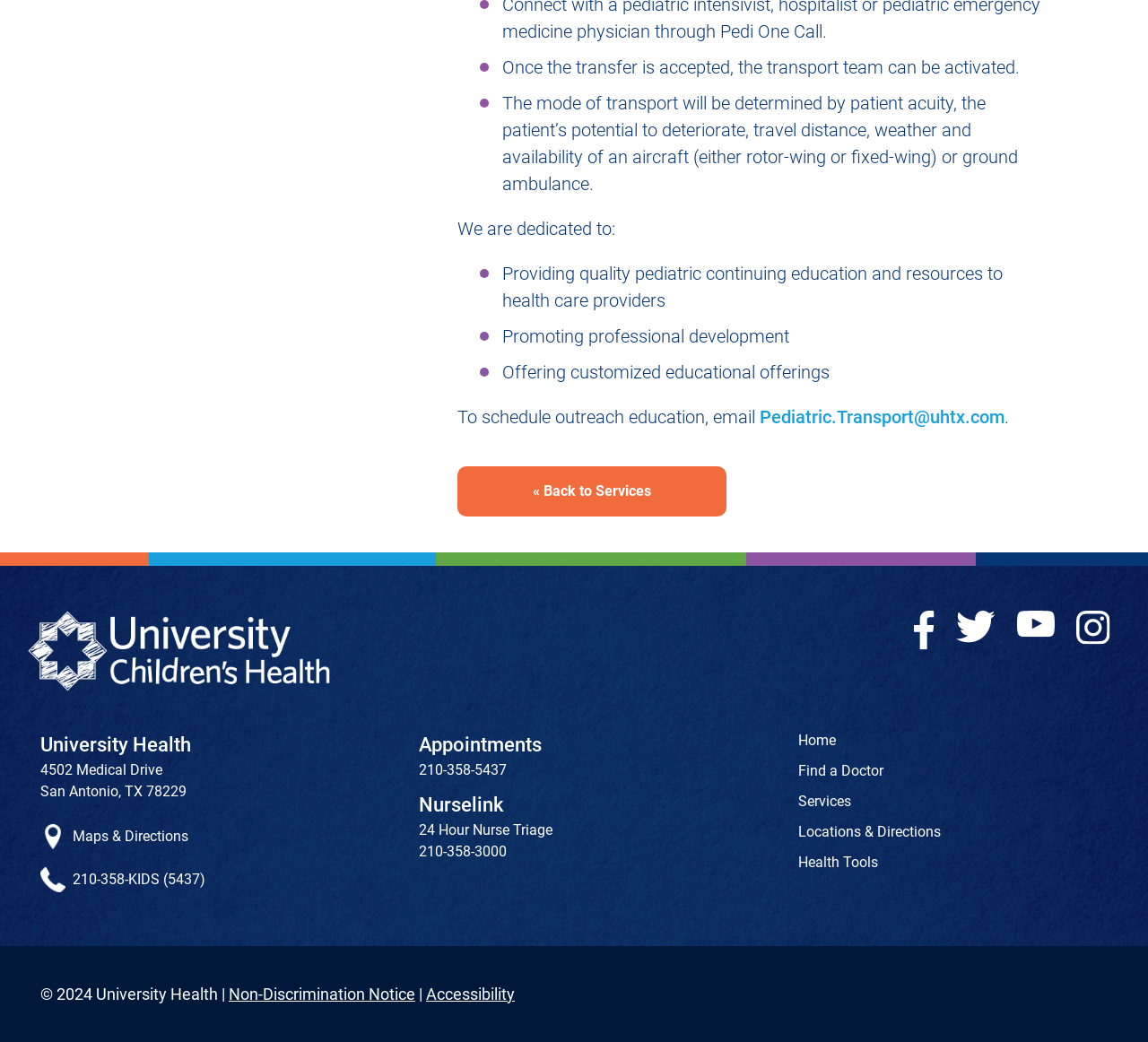Refer to the screenshot and answer the following question in detail:
What is the purpose of the transport team?

Based on the text 'Once the transfer is accepted, the transport team can be activated.', it can be inferred that the transport team is responsible for transporting patients.